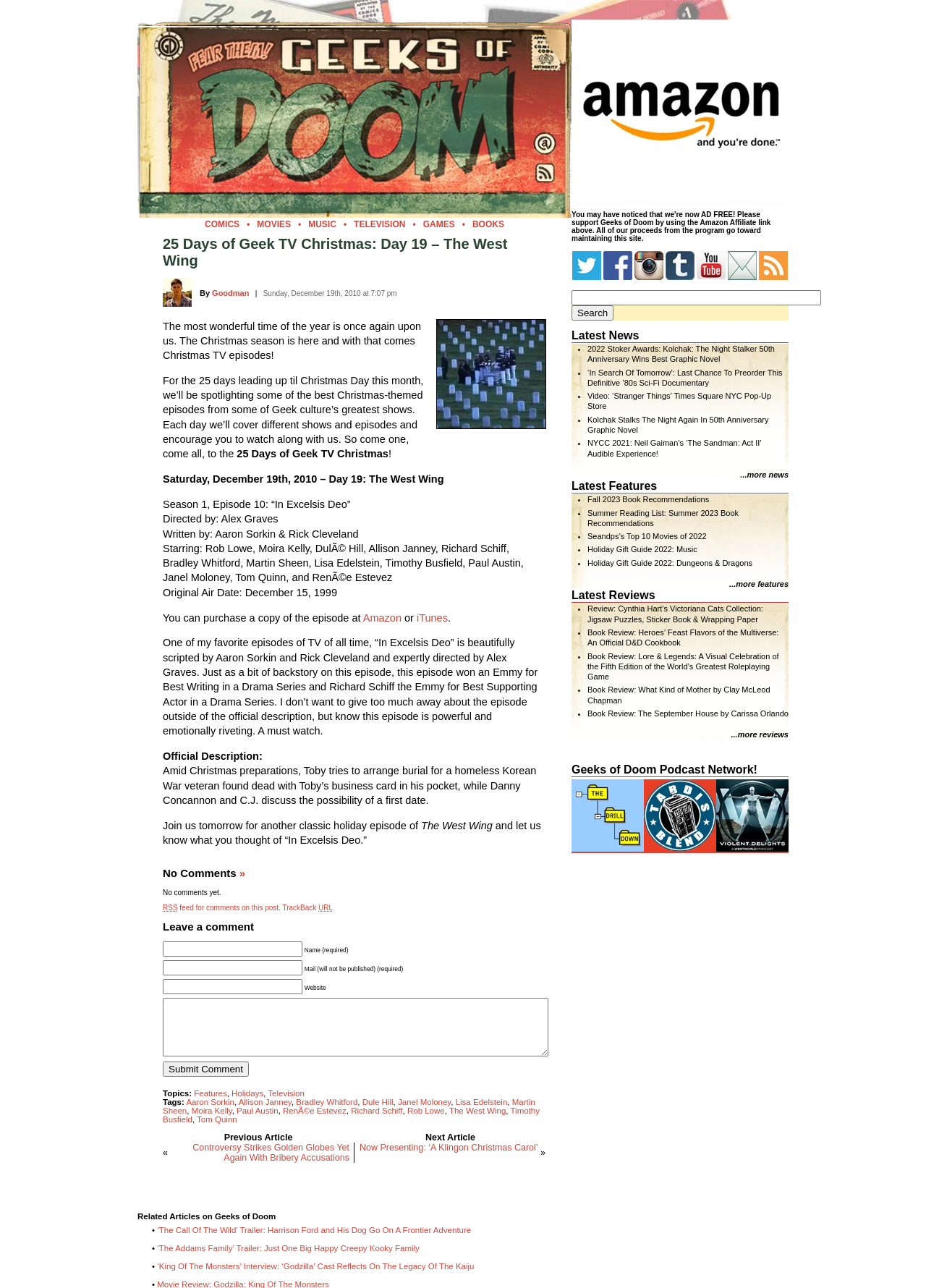From the element description: "Martin Sheen", extract the bounding box coordinates of the UI element. The coordinates should be expressed as four float numbers between 0 and 1, in the order [left, top, right, bottom].

[0.176, 0.853, 0.578, 0.866]